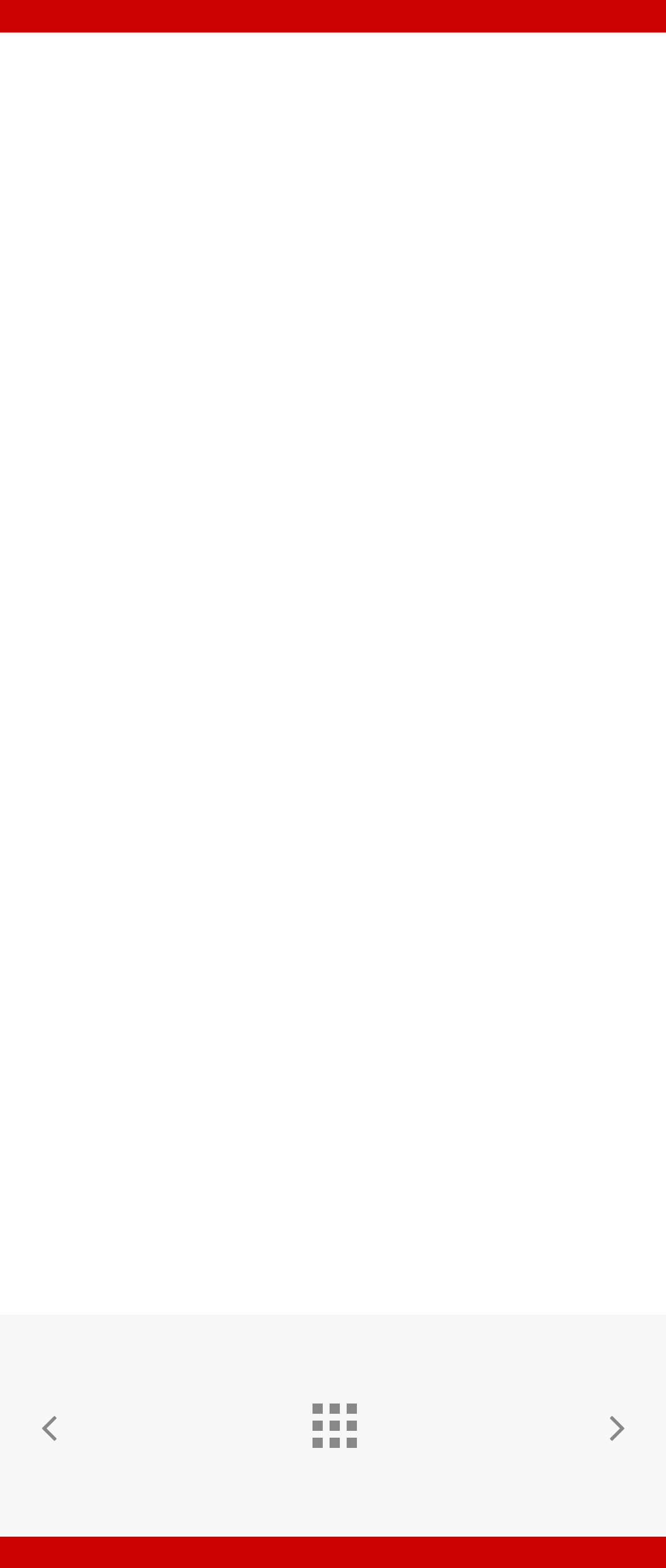Answer the following in one word or a short phrase: 
What is the position of the 'Back to all projects' link?

Bottom left